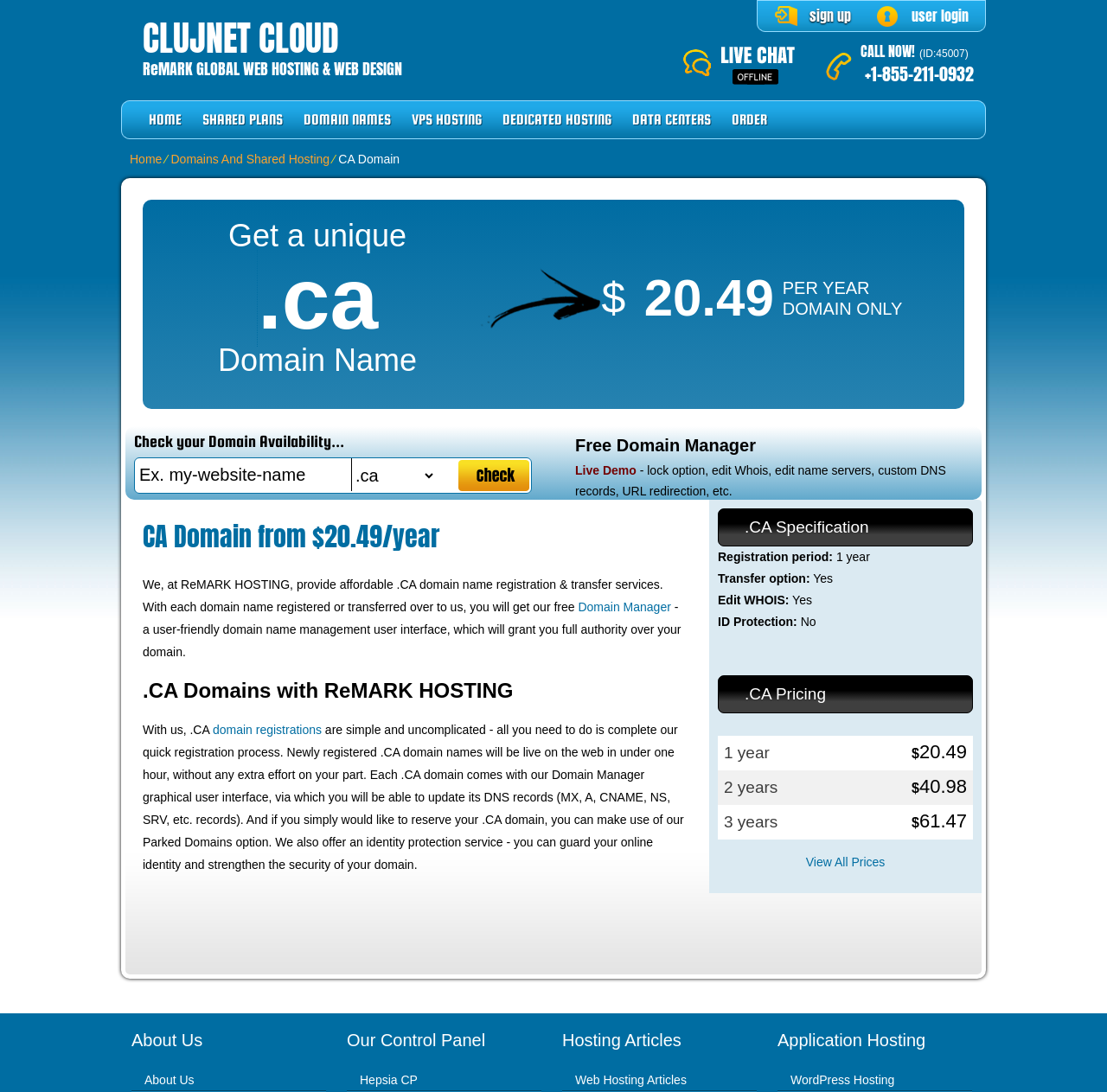How much does a .CA domain cost per year?
Based on the screenshot, respond with a single word or phrase.

$20.49